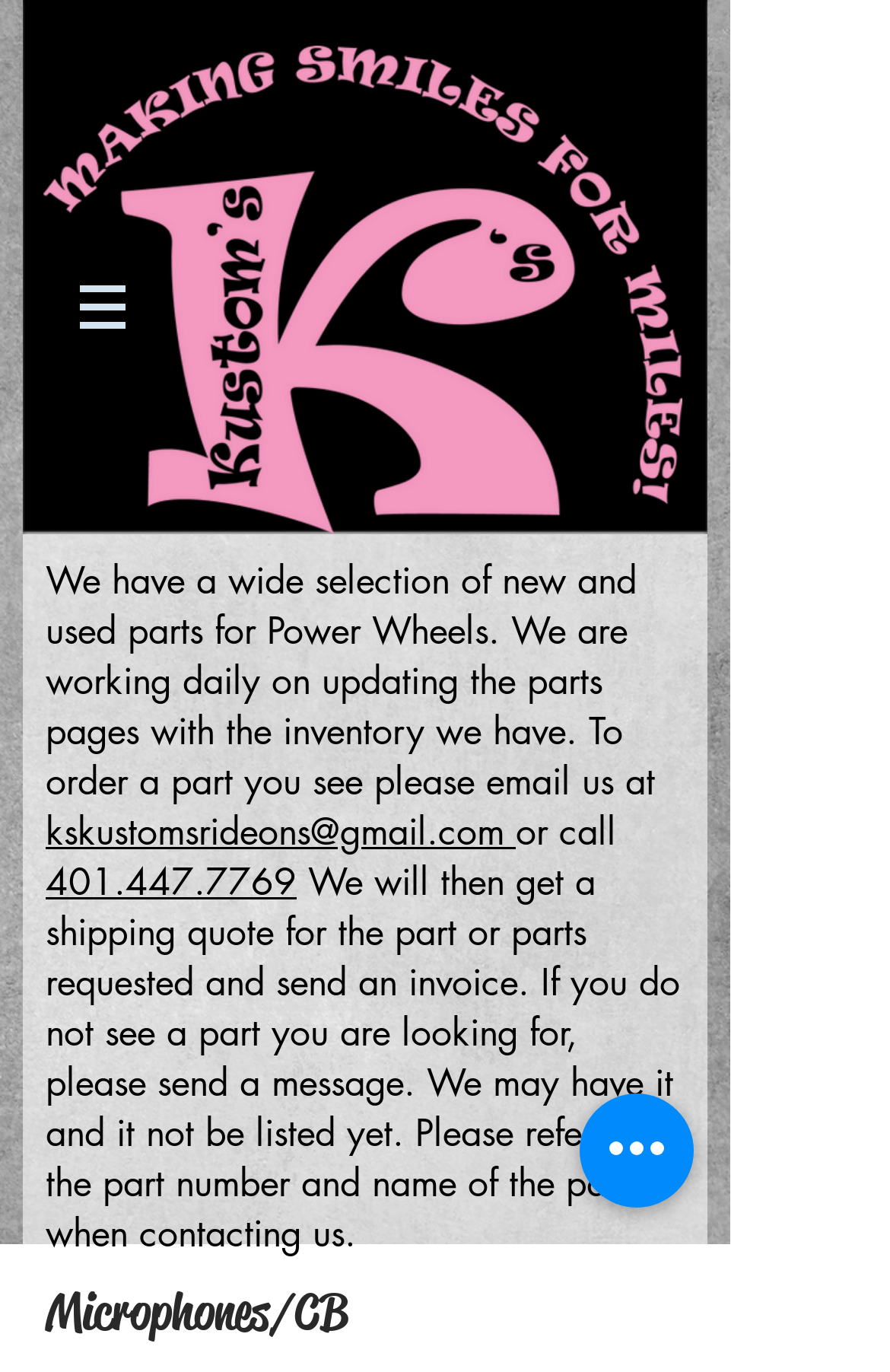Given the content of the image, can you provide a detailed answer to the question?
What should I do if I don't see a part I need?

If I don't see a part I need on the website, I should send a message to the website owner, as they may have the part in stock but not listed yet. This is mentioned in the text, which encourages users to contact them if they don't see a part they're looking for.